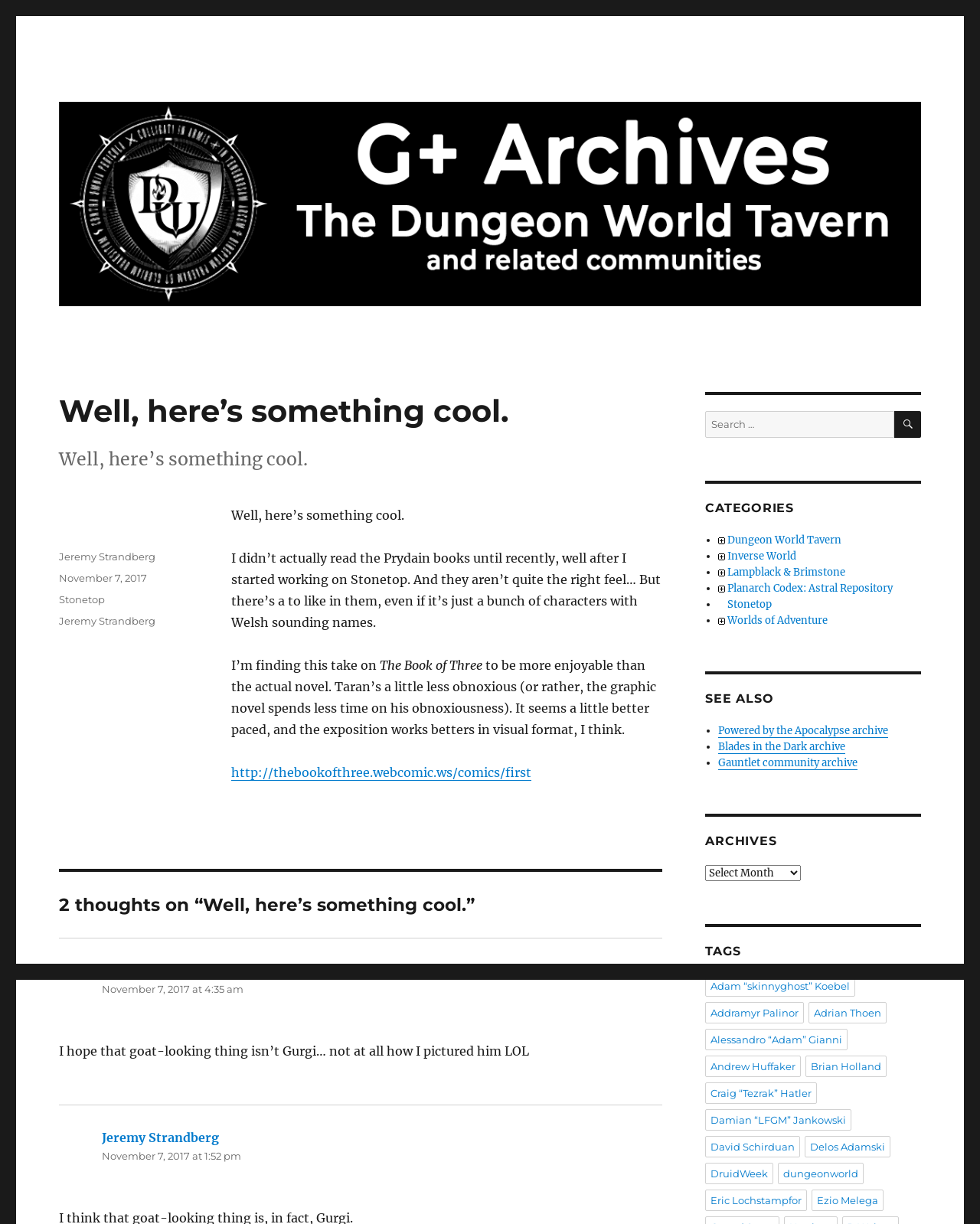Using the elements shown in the image, answer the question comprehensively: What is the name of the book being discussed?

The name of the book being discussed can be found in the article content, where it mentions 'The Book of Three' in the text.